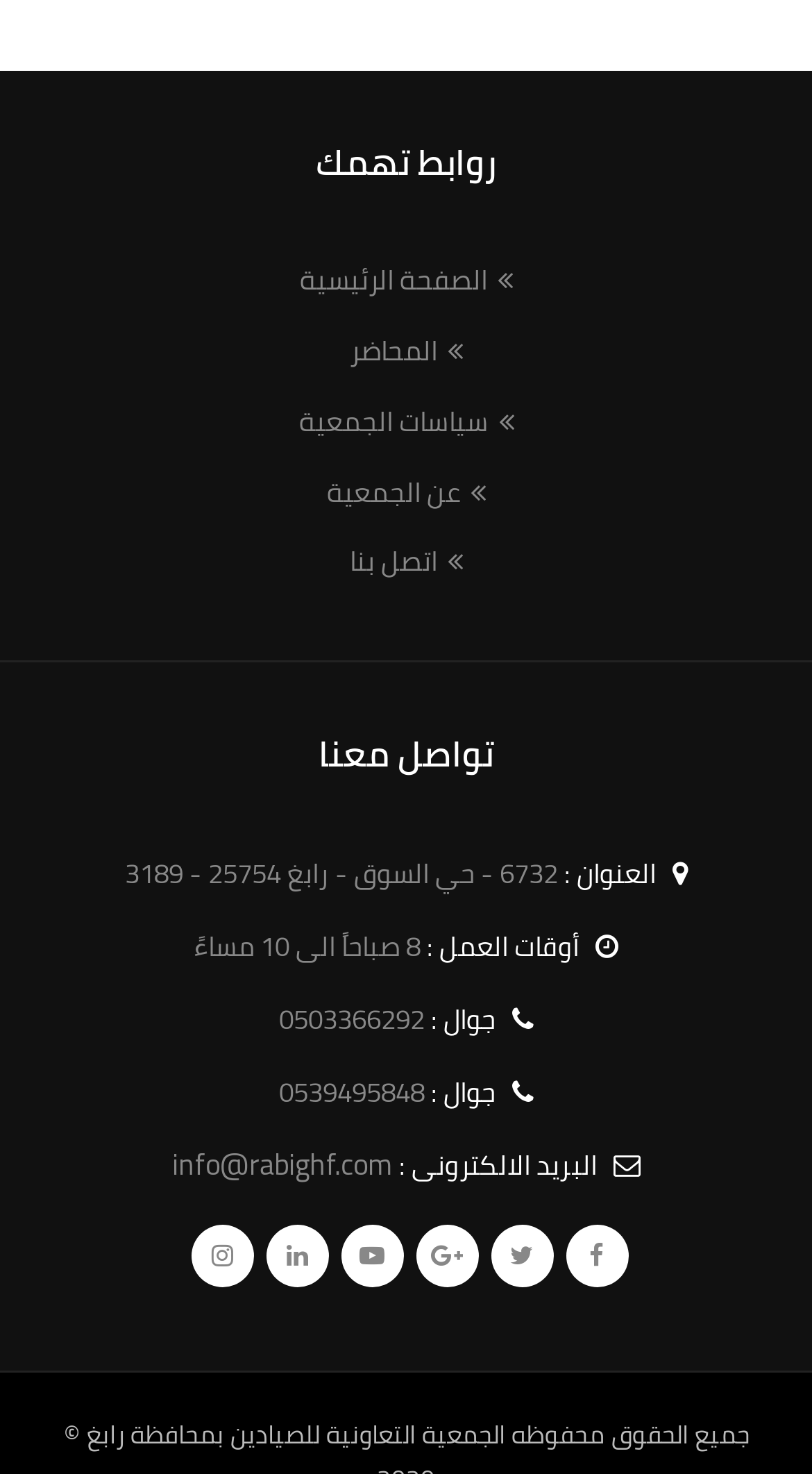How many social media links are there? Using the information from the screenshot, answer with a single word or phrase.

5